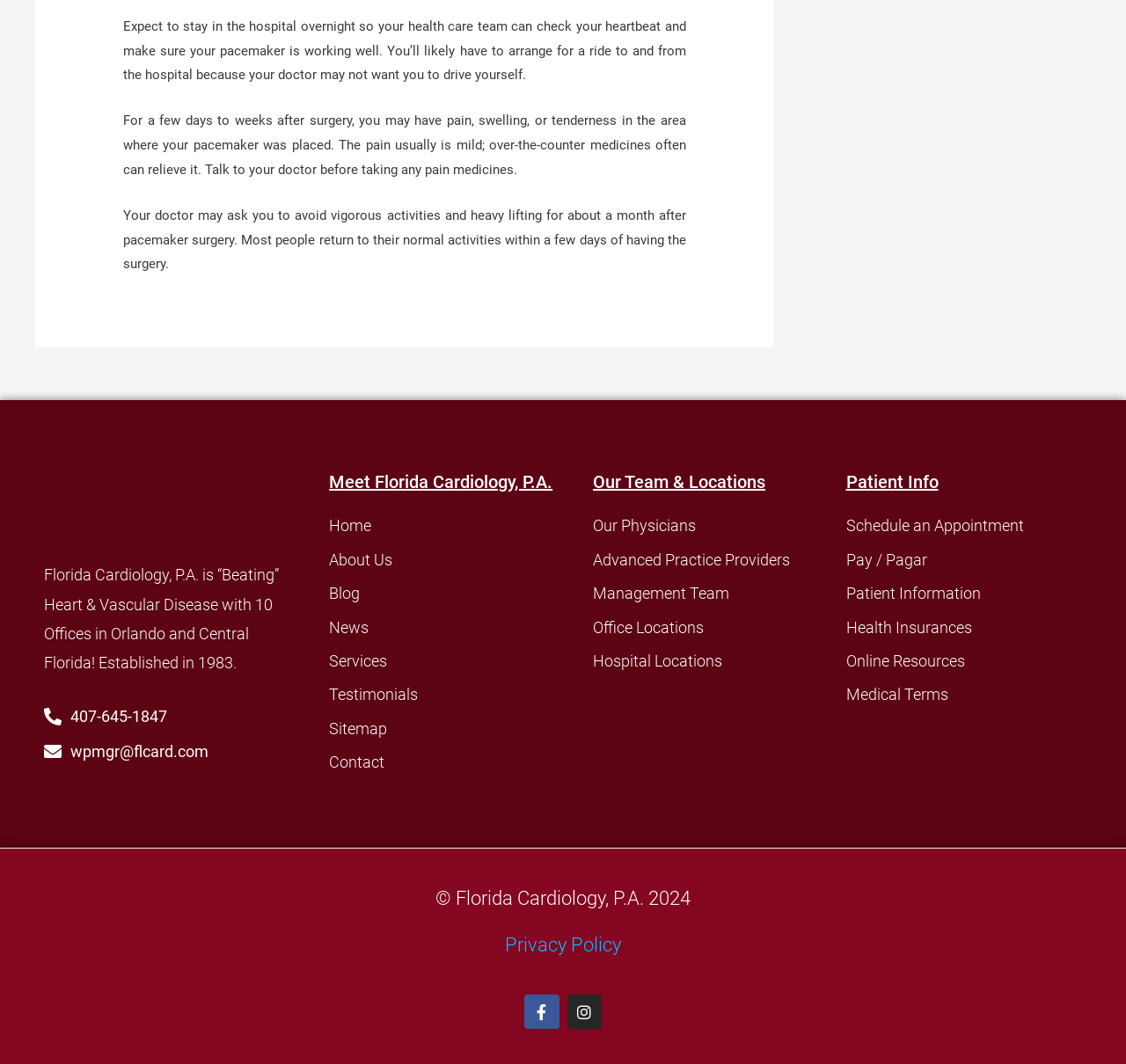Identify the bounding box coordinates of the clickable region necessary to fulfill the following instruction: "Schedule an appointment". The bounding box coordinates should be four float numbers between 0 and 1, i.e., [left, top, right, bottom].

[0.751, 0.48, 0.961, 0.508]